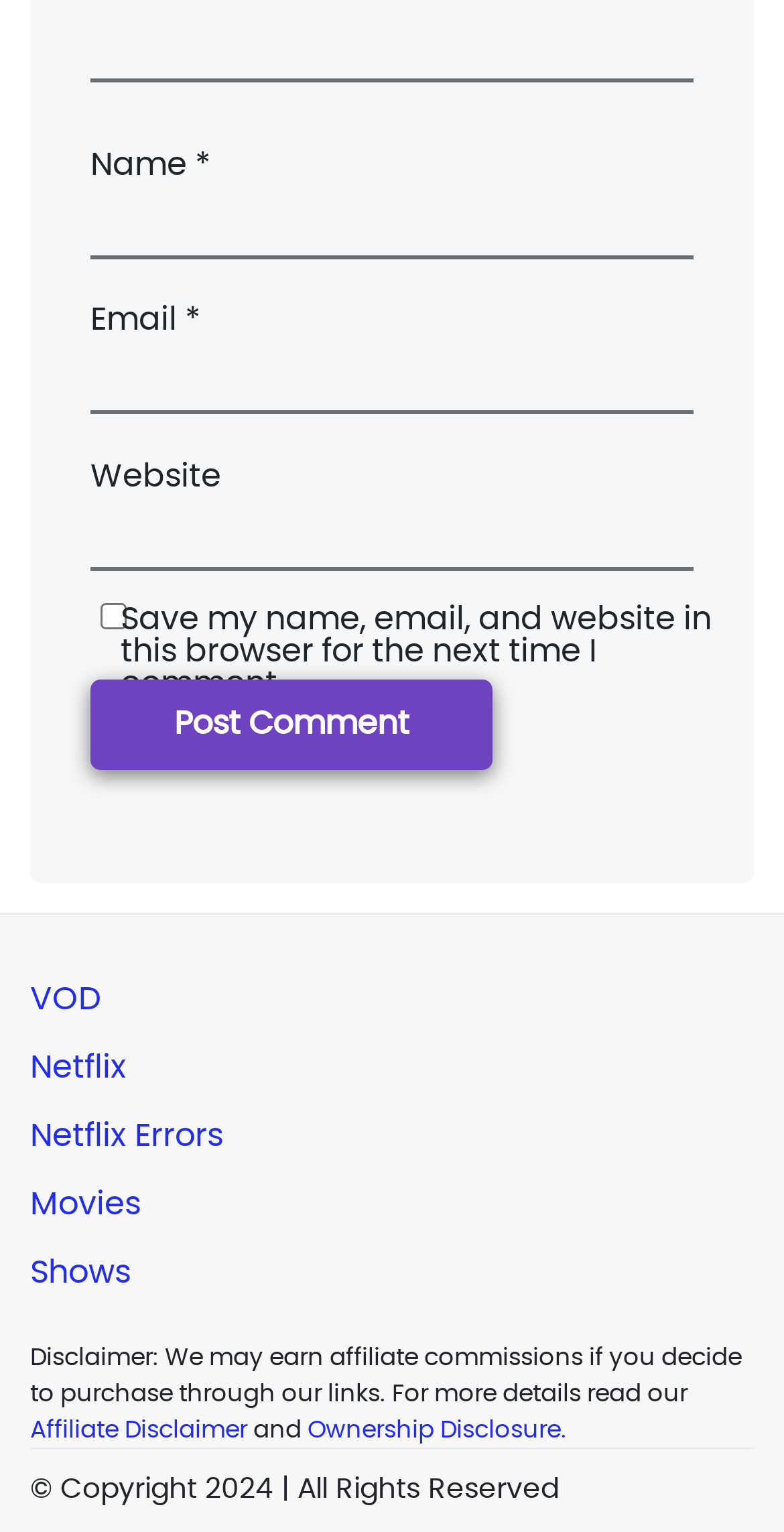Please determine the bounding box coordinates for the element with the description: "name="submit" value="Post Comment"".

[0.115, 0.444, 0.628, 0.502]